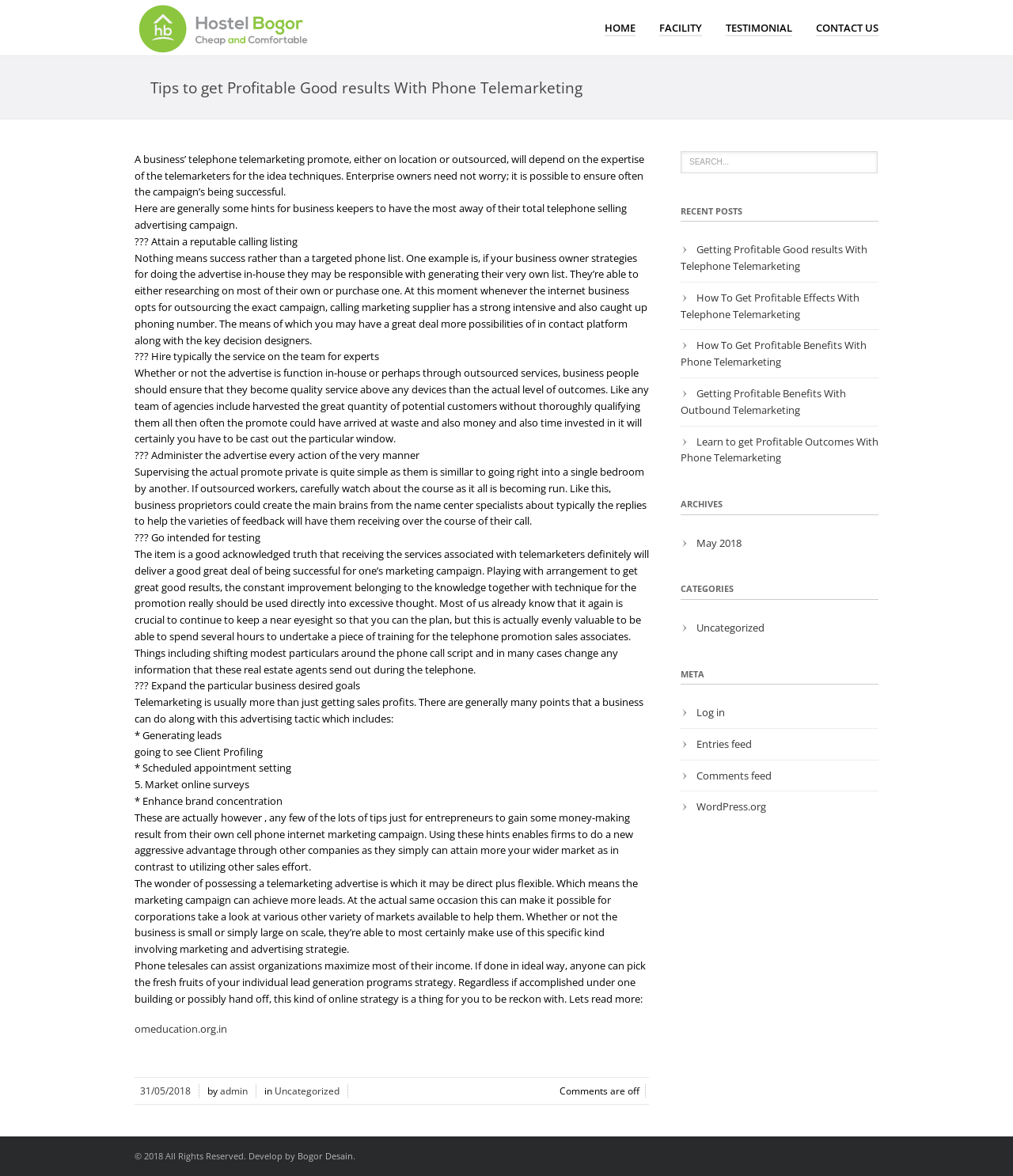Determine the main heading text of the webpage.

Tips to get Profitable Good results With Phone Telemarketing